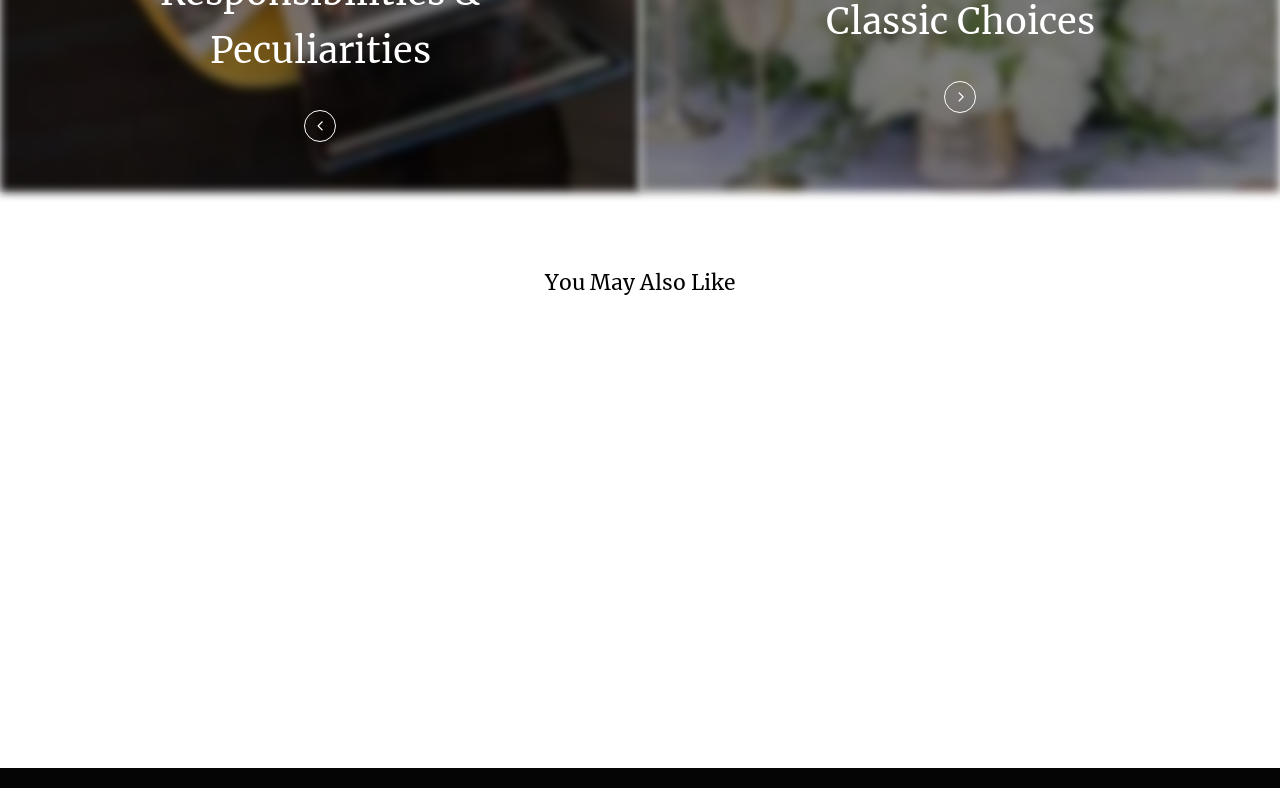Using the information in the image, give a comprehensive answer to the question: 
What is the estimated reading time of the first article?

In the first article section, I see a StaticText element with the text '2 mins read'. This suggests that the estimated reading time for the first article is 2 minutes.